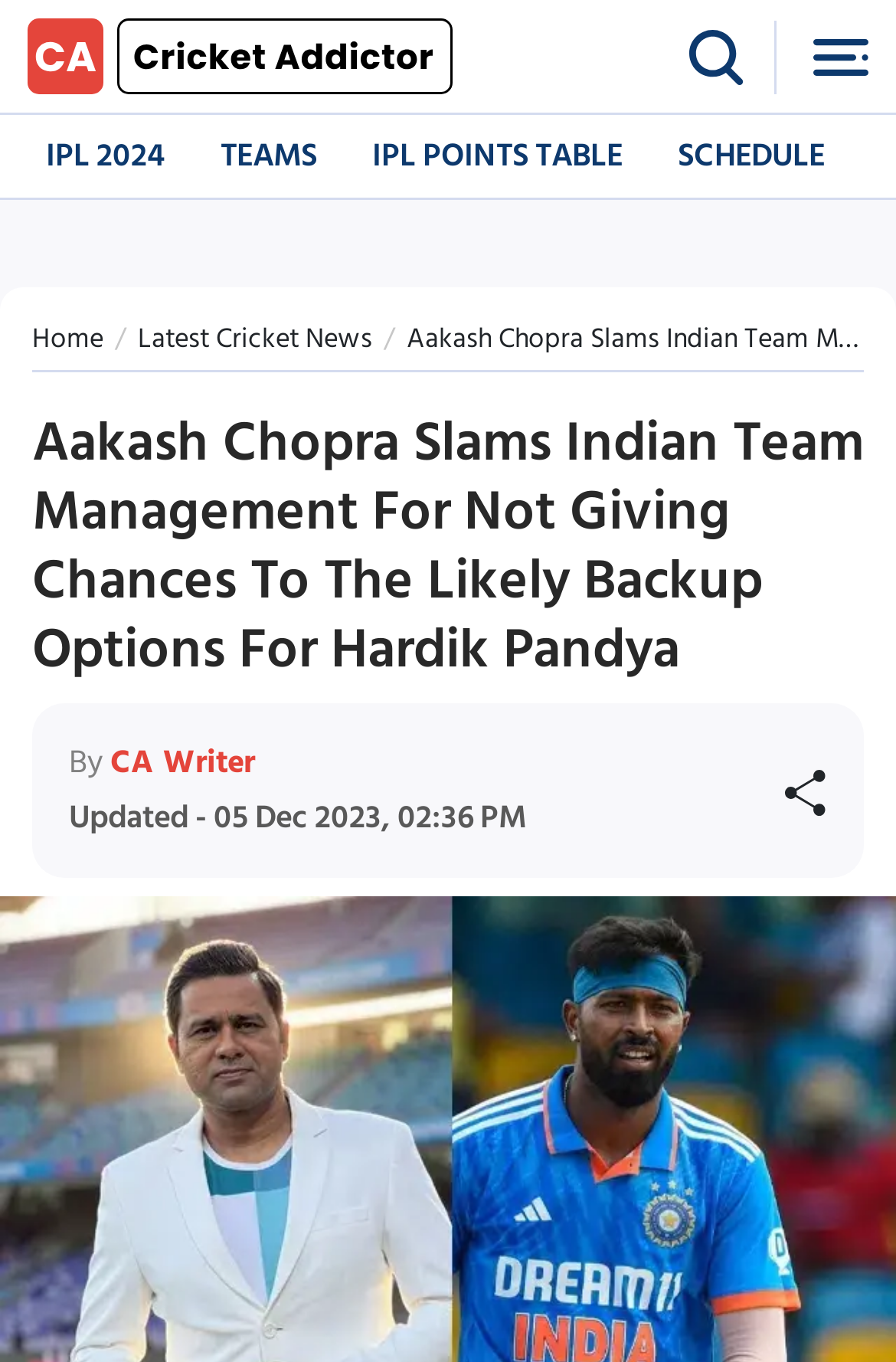What is the author of the current article?
Please provide a comprehensive answer based on the visual information in the image.

I looked for the author information in the article section and found the link 'CA Writer' next to the text 'By', so the author of the current article is CA Writer.